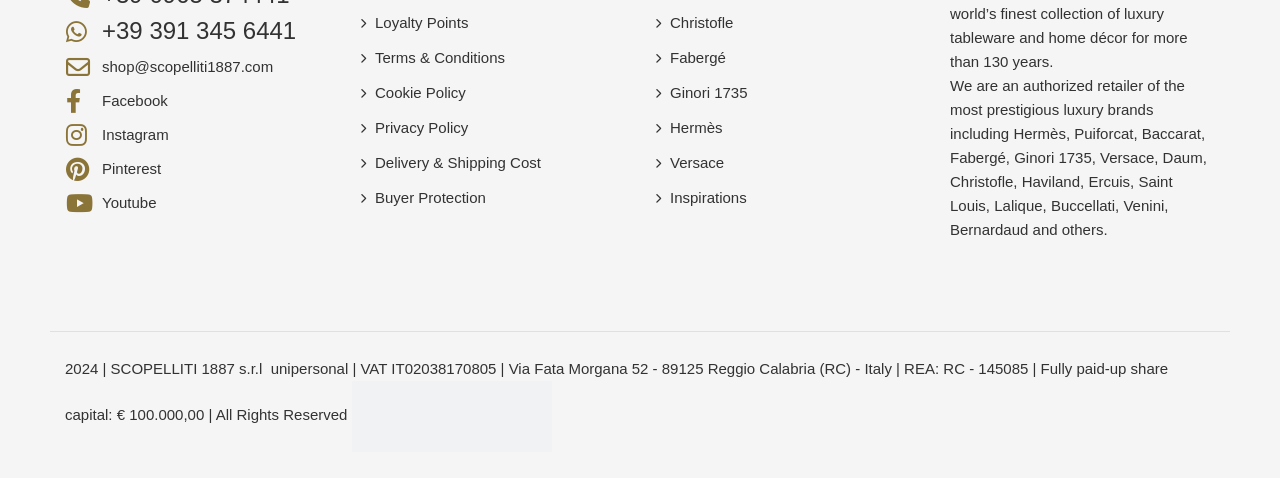Based on the image, please respond to the question with as much detail as possible:
What is the type of link with the text 'Loyalty Points'?

I found the type of element with the text 'Loyalty Points' by looking at the element with the text ' Loyalty Points ', which is a link element.